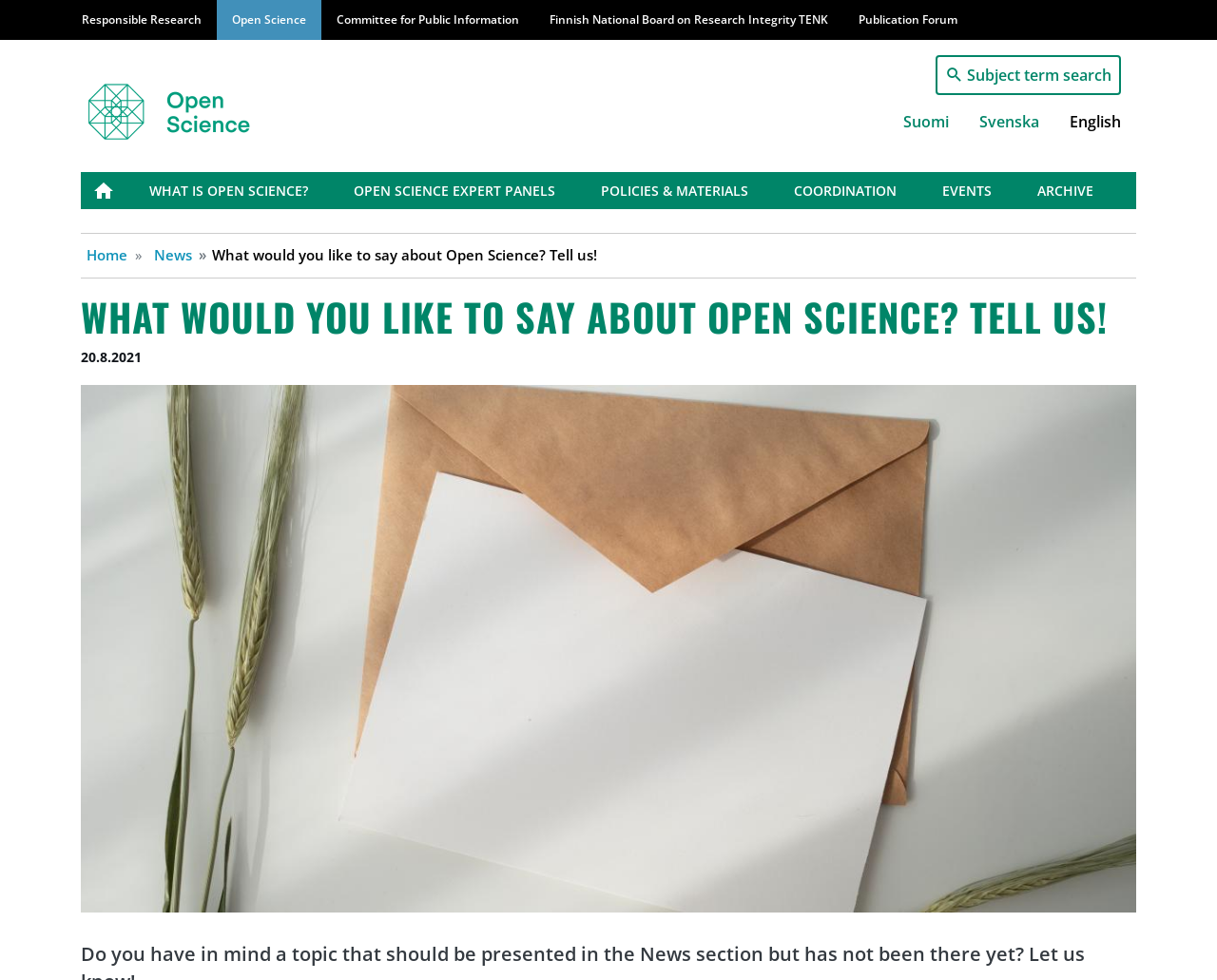Provide a brief response to the question below using a single word or phrase: 
What is the language currently selected?

English